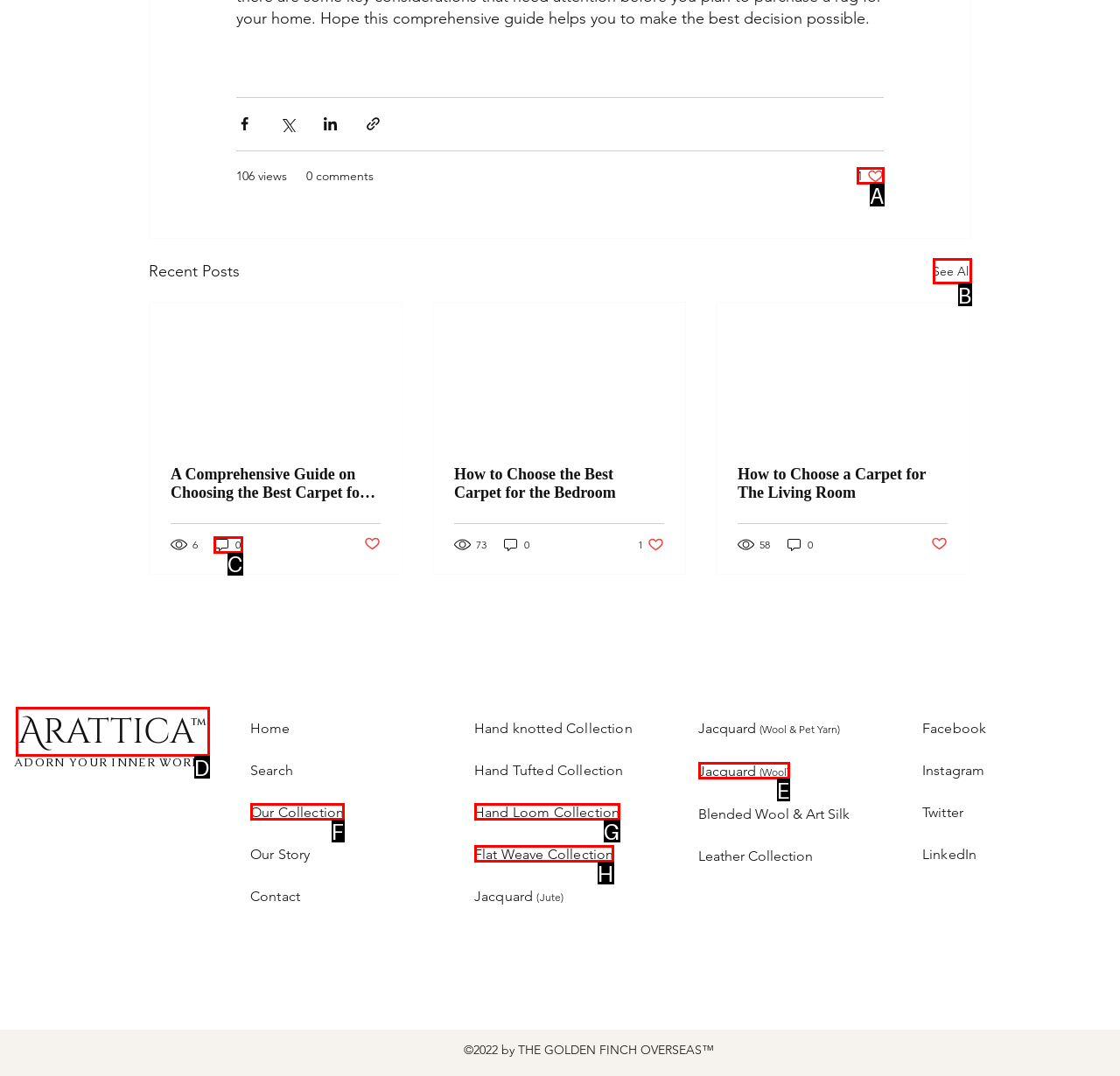Please provide the letter of the UI element that best fits the following description: Jacquard (Wool)
Respond with the letter from the given choices only.

E